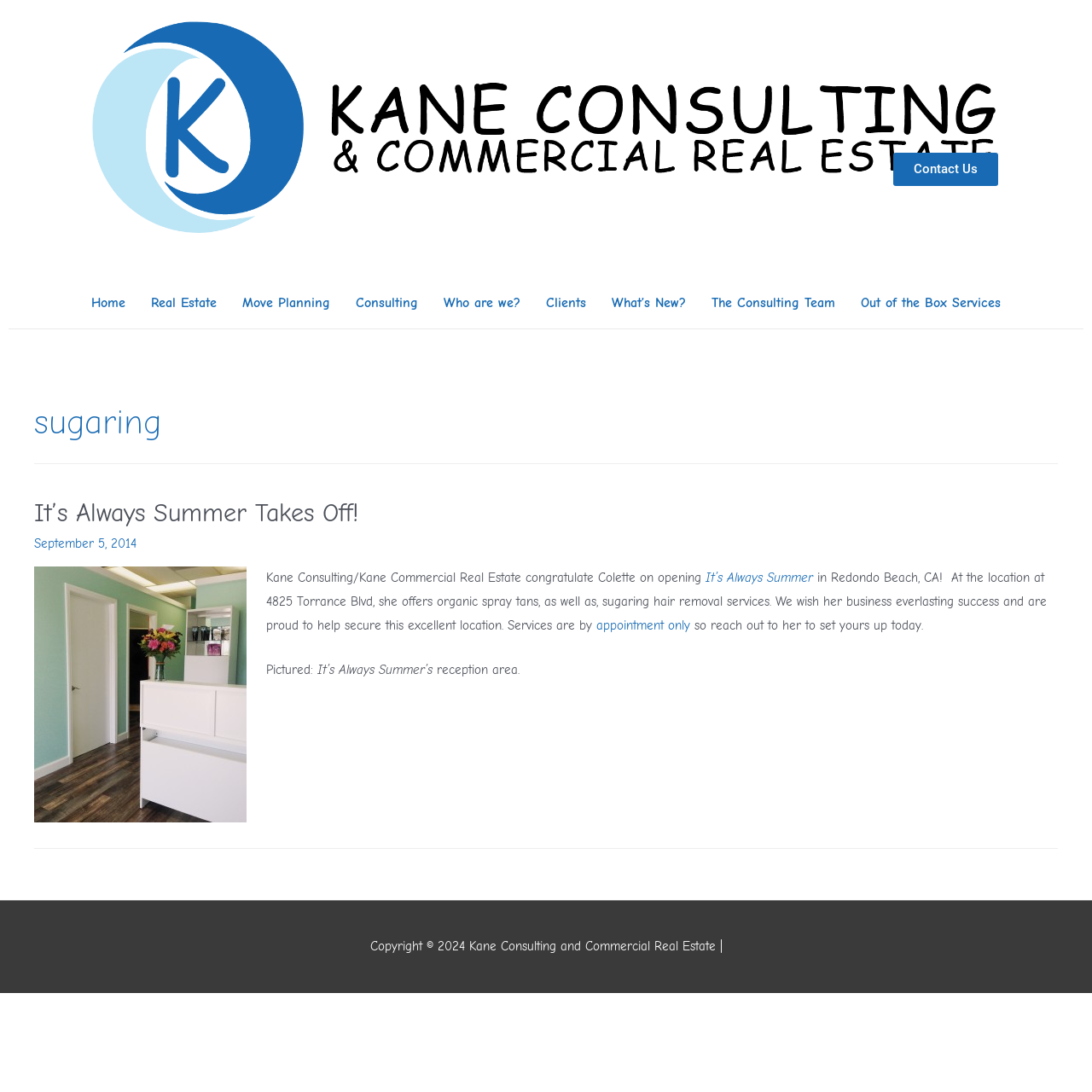What service does It’s Always Summer offer?
Give a single word or phrase answer based on the content of the image.

Sugaring hair removal